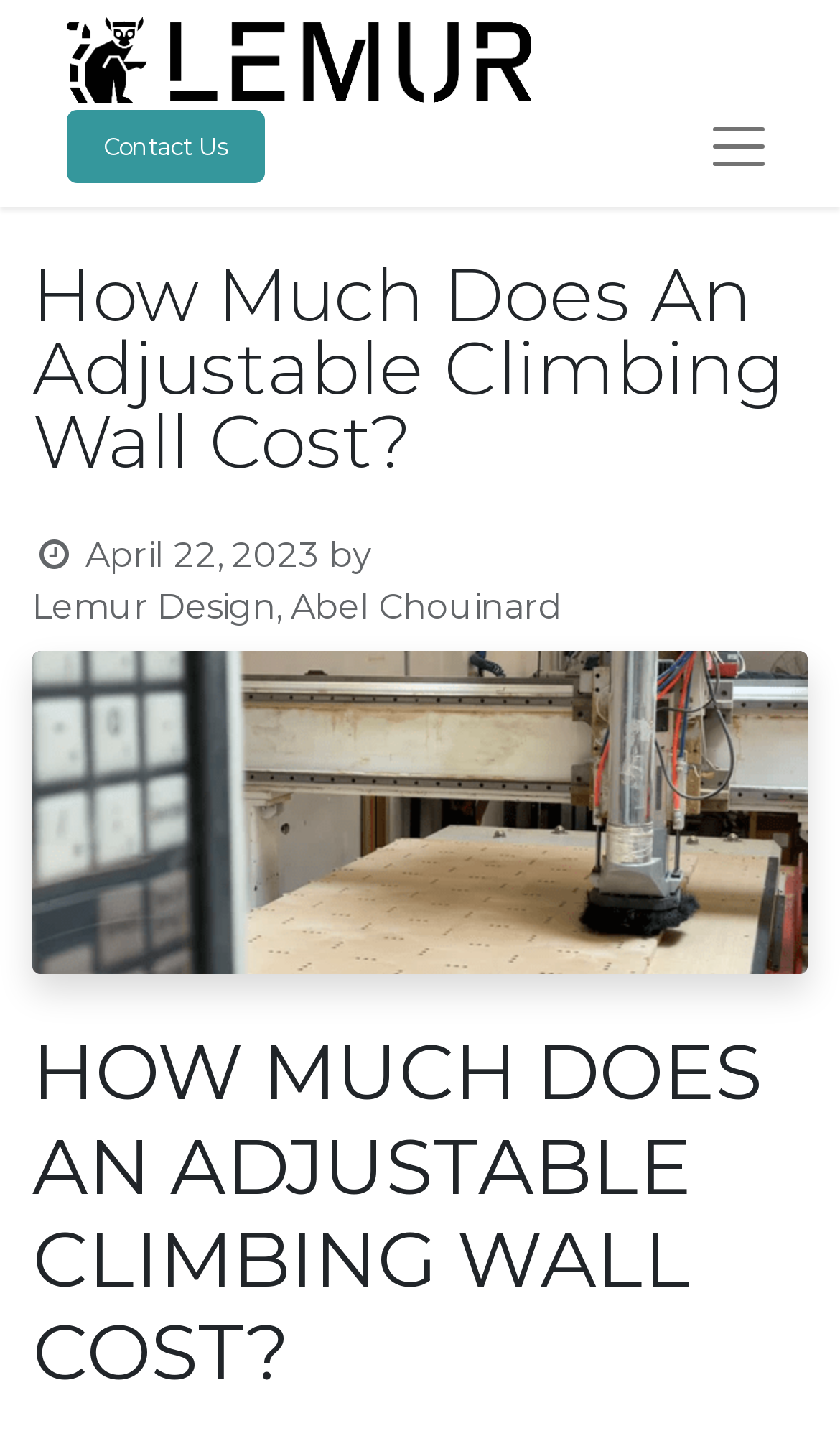Please answer the following question using a single word or phrase: 
What is the date of the article?

April 22, 2023